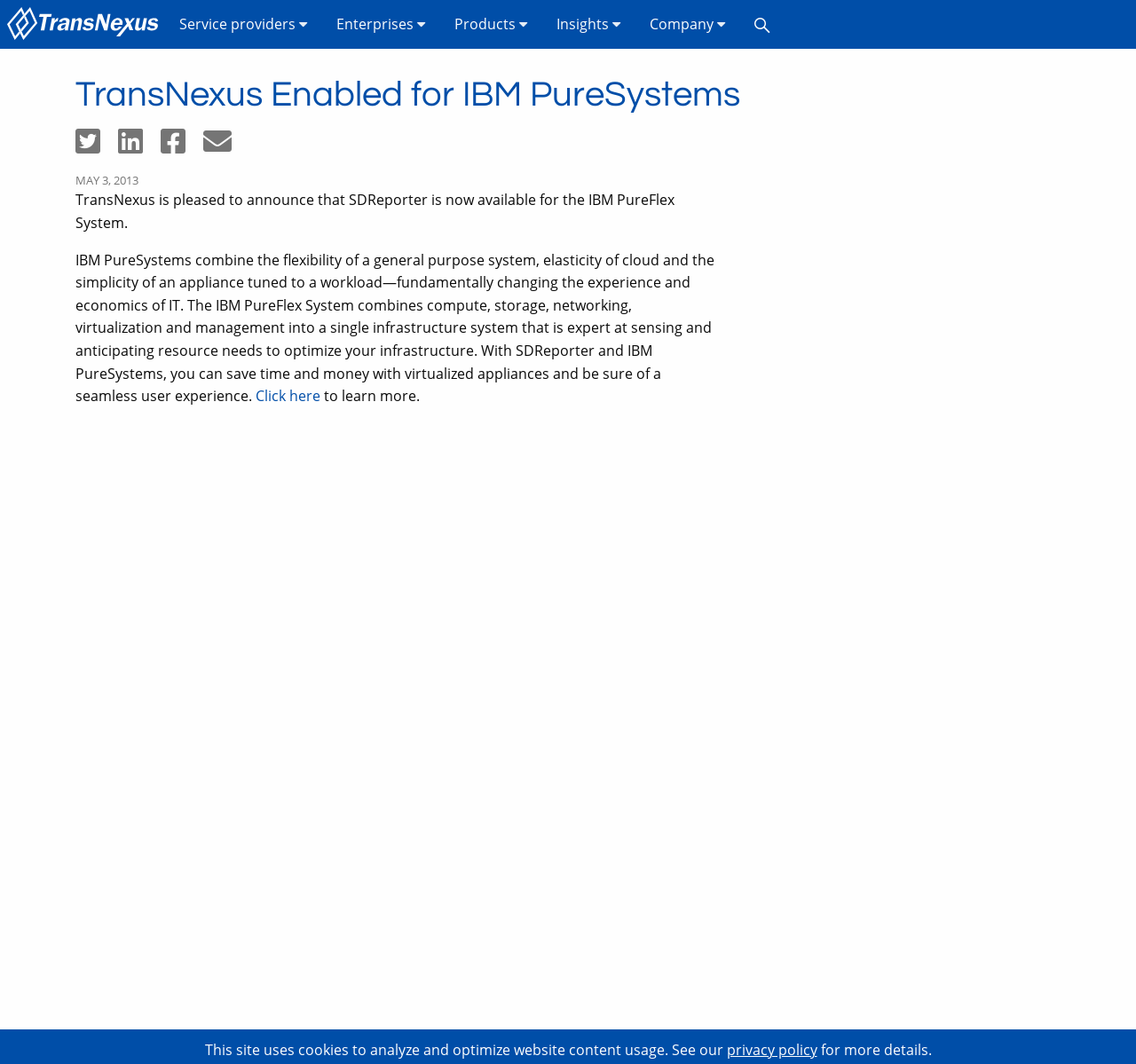What is the name of the company?
Kindly give a detailed and elaborate answer to the question.

I inferred this answer by looking at the menu bar at the top of the webpage, where I found a menu item labeled 'TransNexus' with a link to the company's homepage. This suggests that TransNexus is the name of the company.